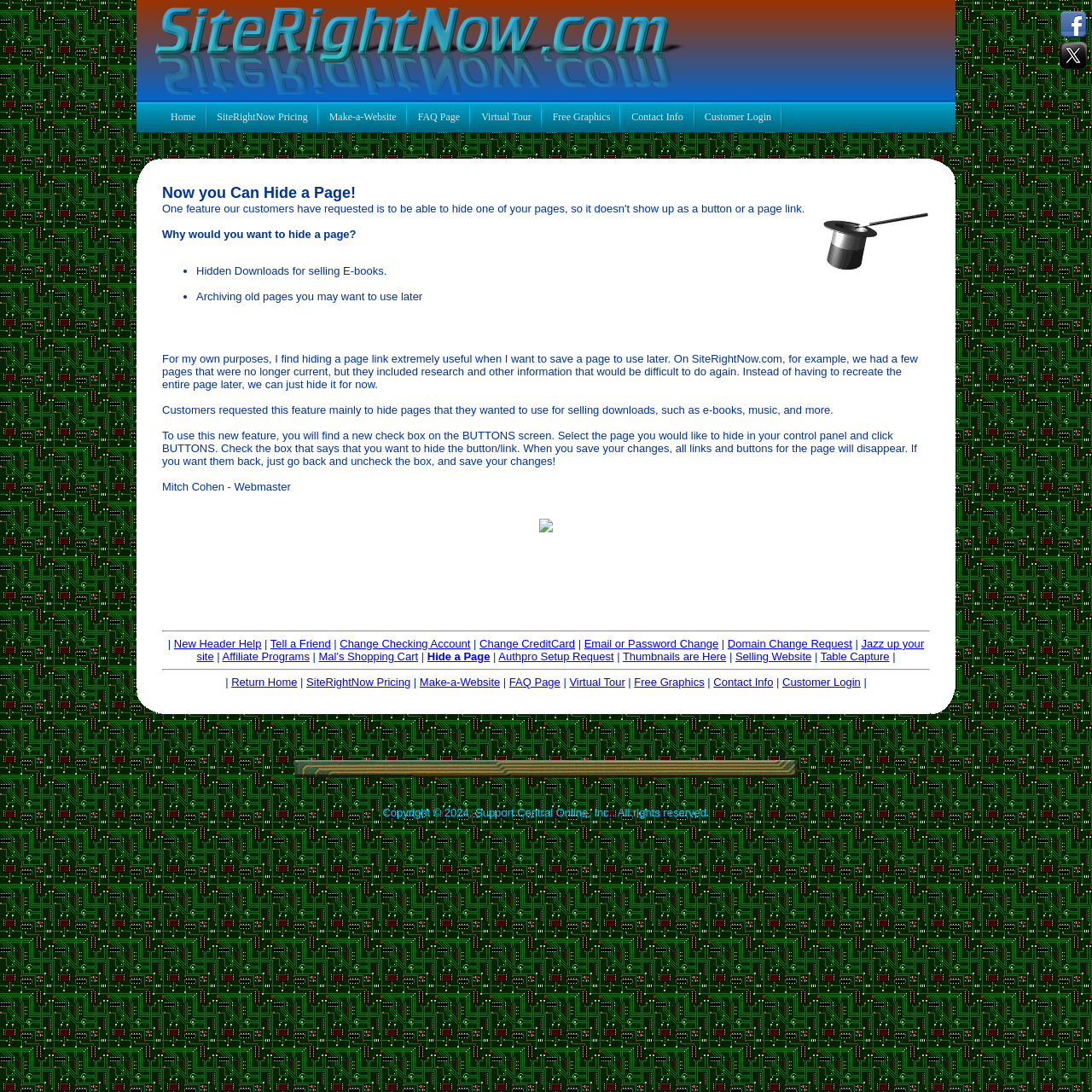Locate the bounding box coordinates of the clickable area to execute the instruction: "Click the 'Home' link". Provide the coordinates as four float numbers between 0 and 1, represented as [left, top, right, bottom].

[0.148, 0.091, 0.187, 0.123]